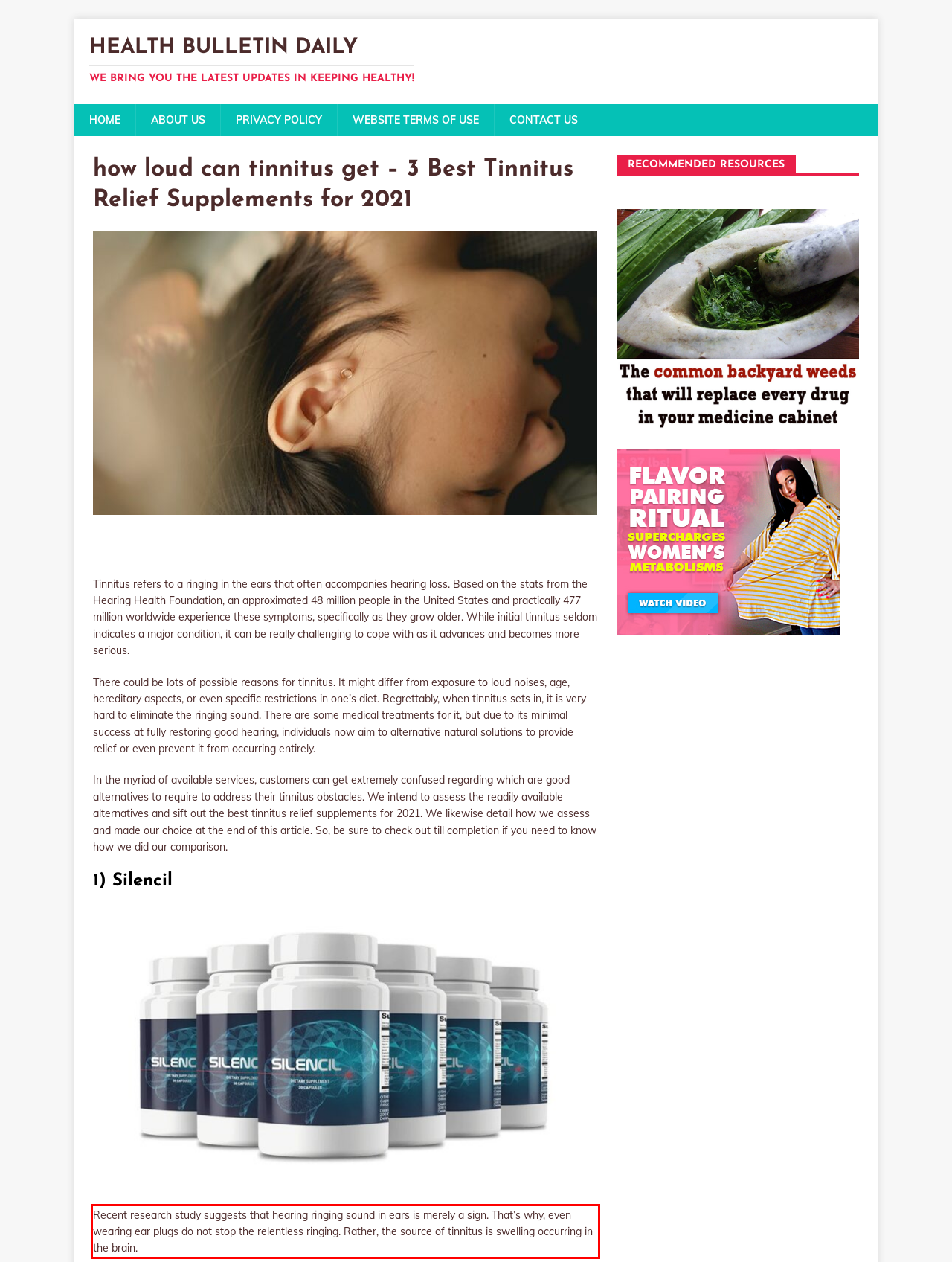You are provided with a screenshot of a webpage that includes a UI element enclosed in a red rectangle. Extract the text content inside this red rectangle.

Recent research study suggests that hearing ringing sound in ears is merely a sign. That’s why, even wearing ear plugs do not stop the relentless ringing. Rather, the source of tinnitus is swelling occurring in the brain.